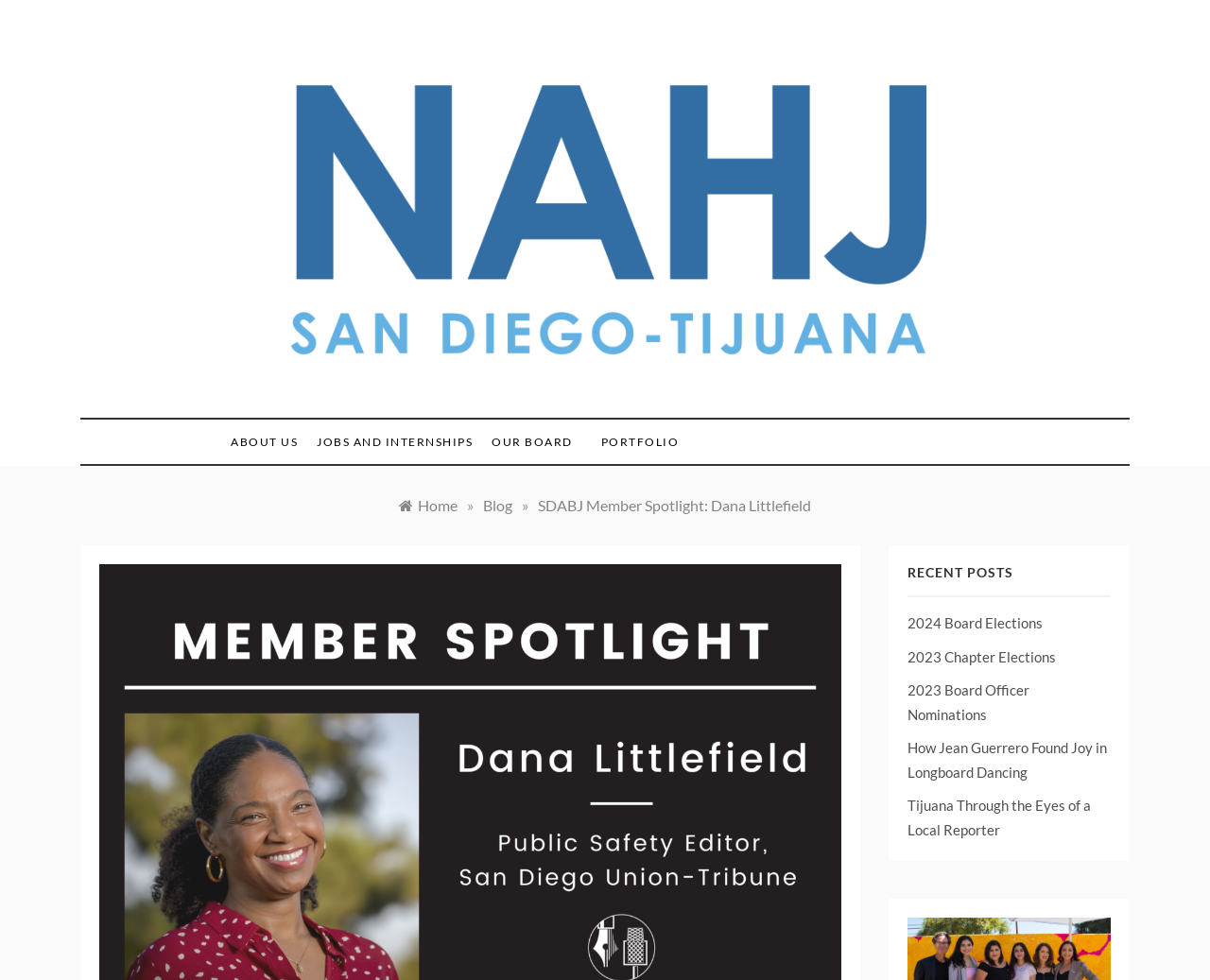Please respond in a single word or phrase: 
What is the category of the post '2024 Board Elections'?

Blog